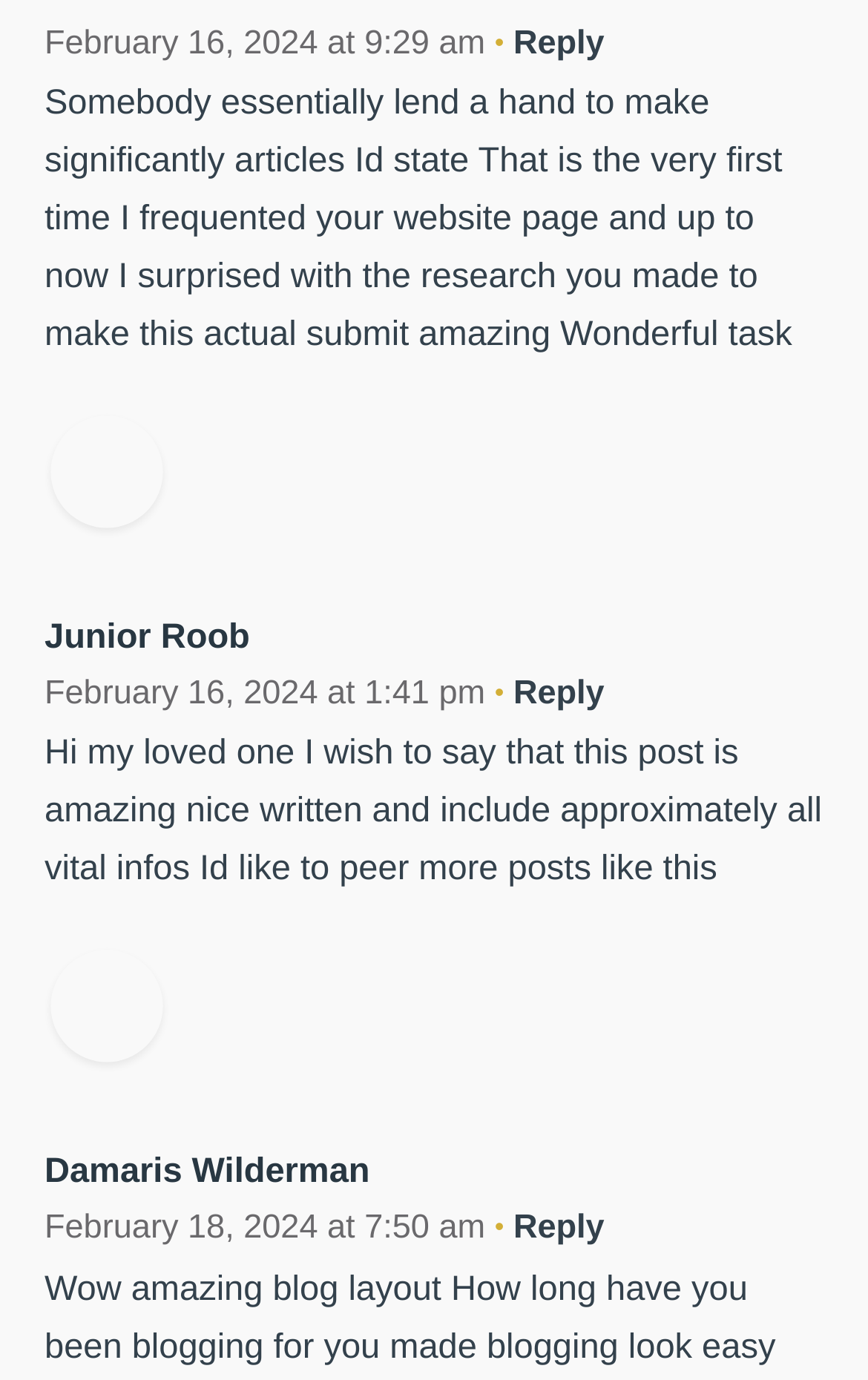Determine the bounding box coordinates of the area to click in order to meet this instruction: "View Junior Roob's profile".

[0.051, 0.448, 0.288, 0.475]